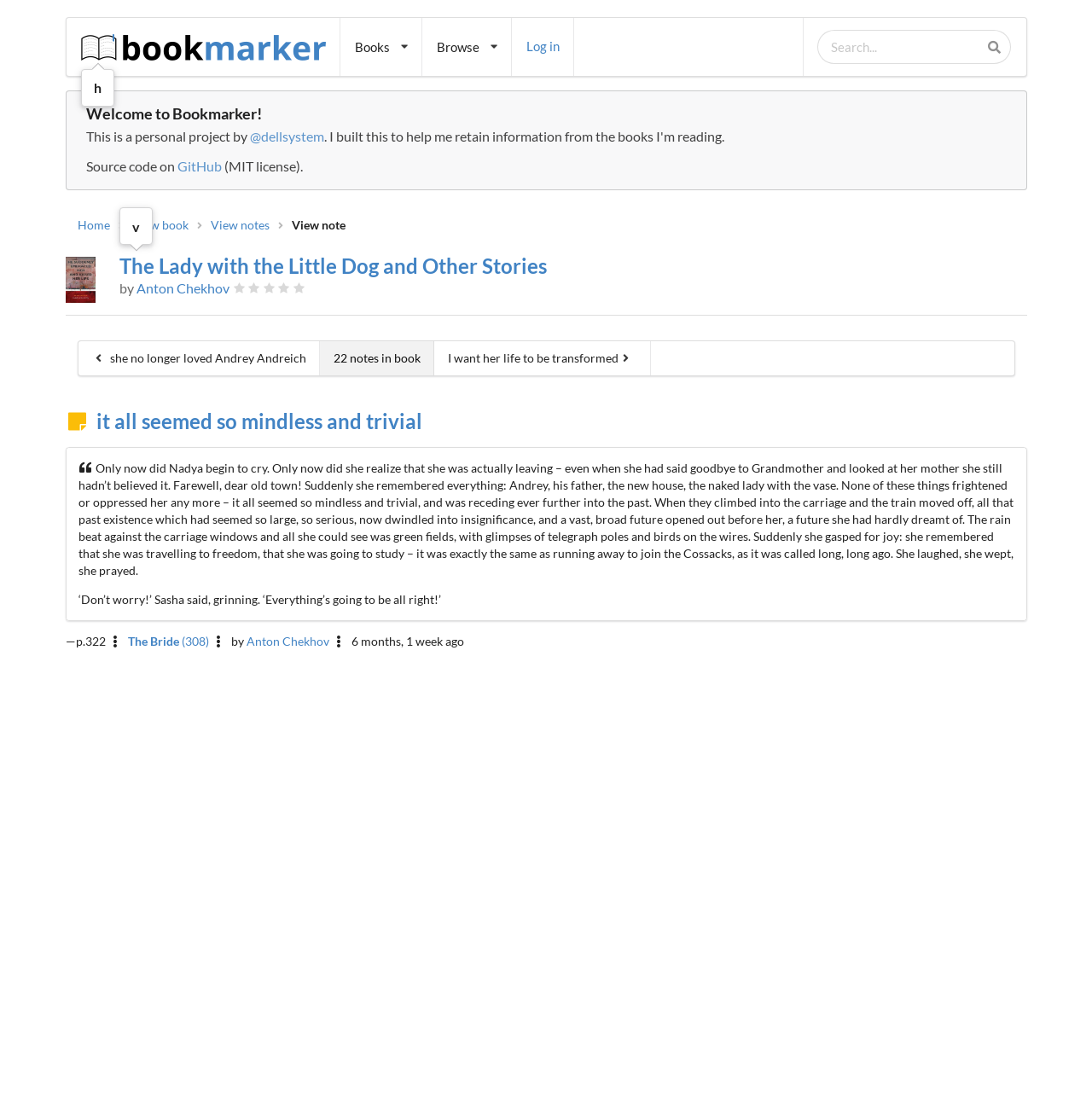Could you indicate the bounding box coordinates of the region to click in order to complete this instruction: "Read a quote from The Lady with the Little Dog and Other Stories".

[0.071, 0.308, 0.293, 0.338]